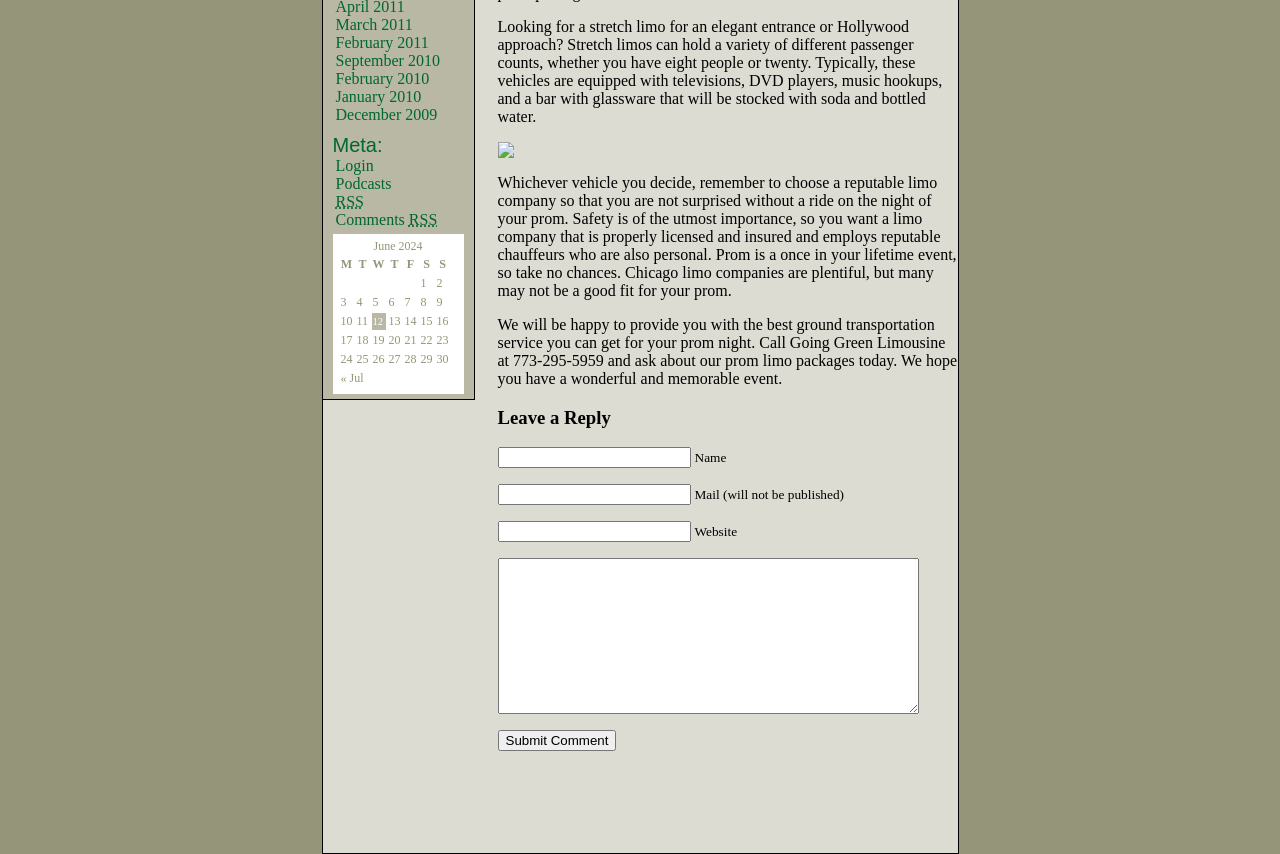Provide the bounding box coordinates of the HTML element this sentence describes: "Login". The bounding box coordinates consist of four float numbers between 0 and 1, i.e., [left, top, right, bottom].

[0.262, 0.184, 0.292, 0.204]